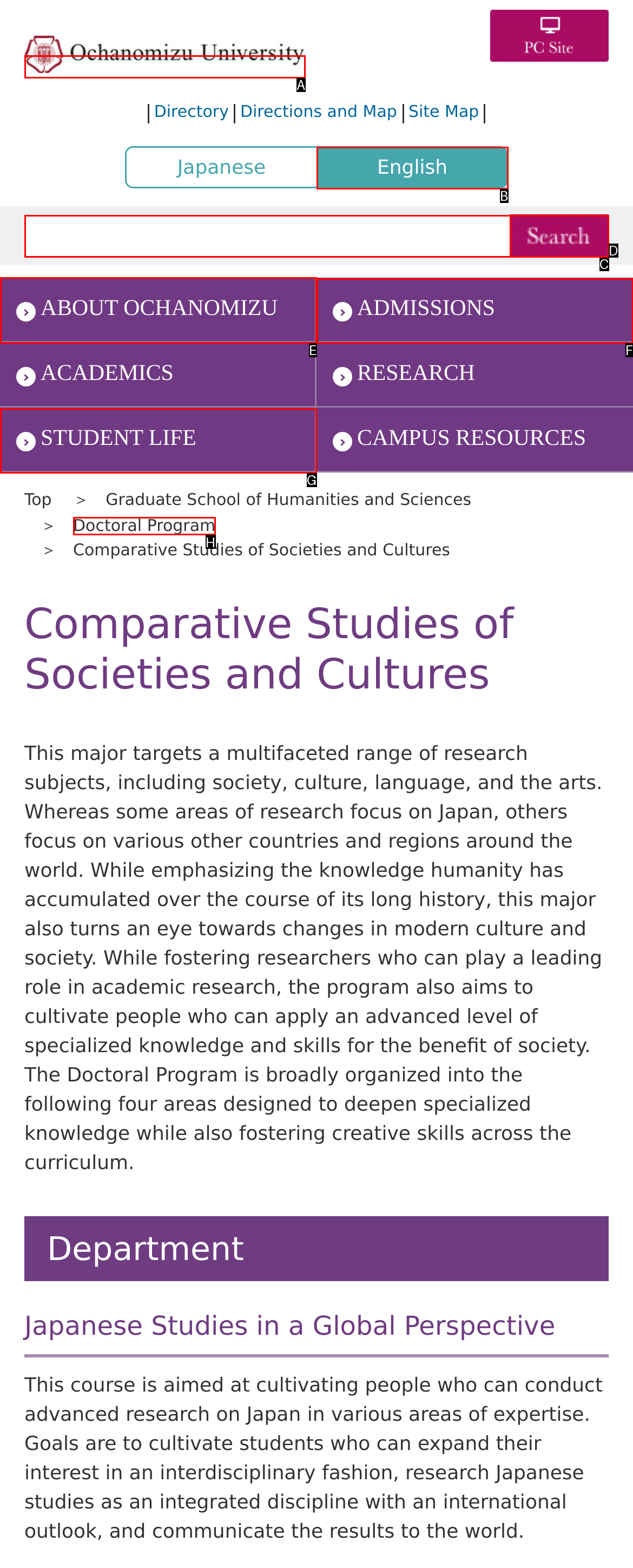Specify which element within the red bounding boxes should be clicked for this task: Go to Girls Comics Of Yesterday homepage Respond with the letter of the correct option.

None